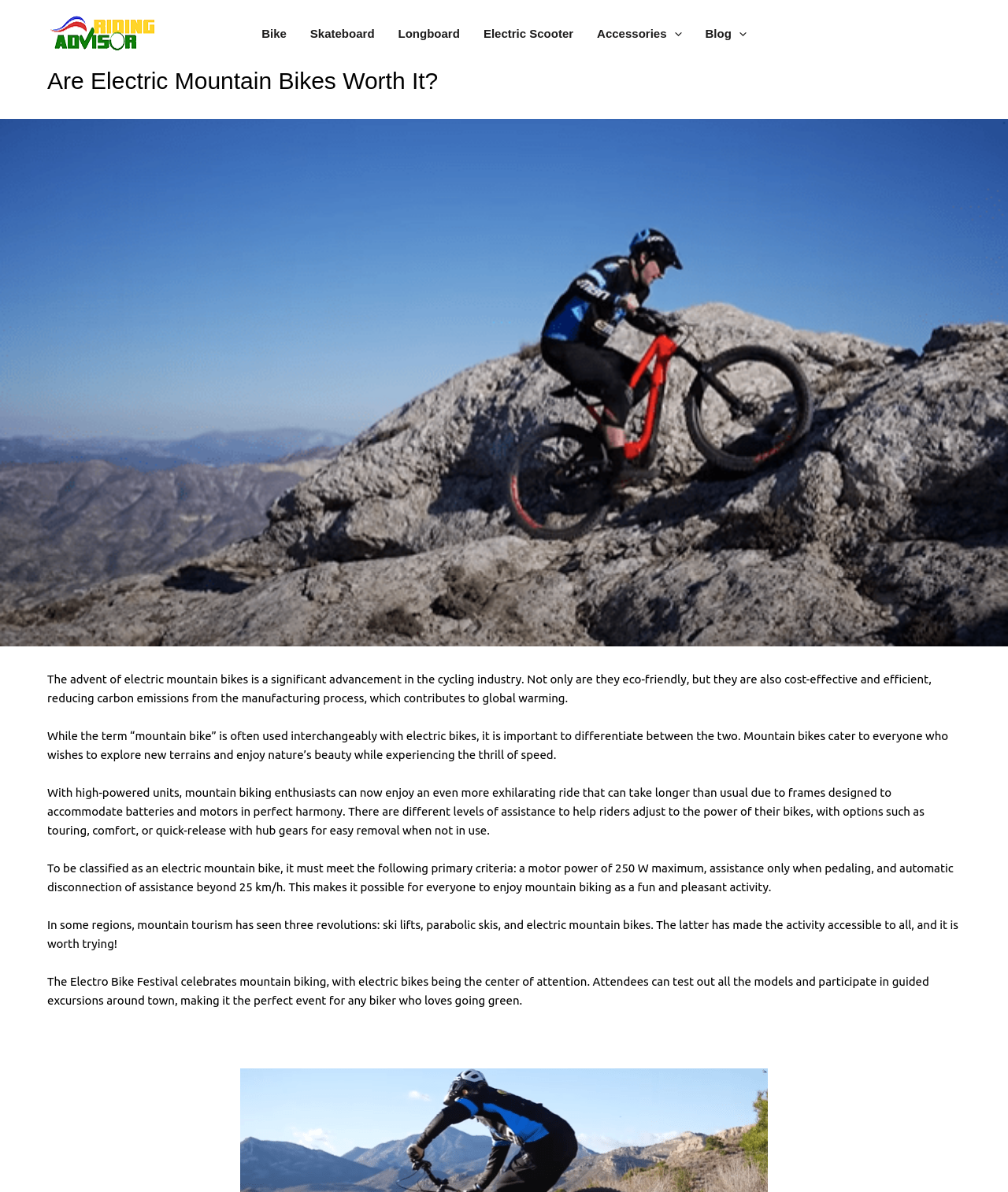How many levels of assistance are available on an electric mountain bike?
Using the image as a reference, answer the question with a short word or phrase.

Three